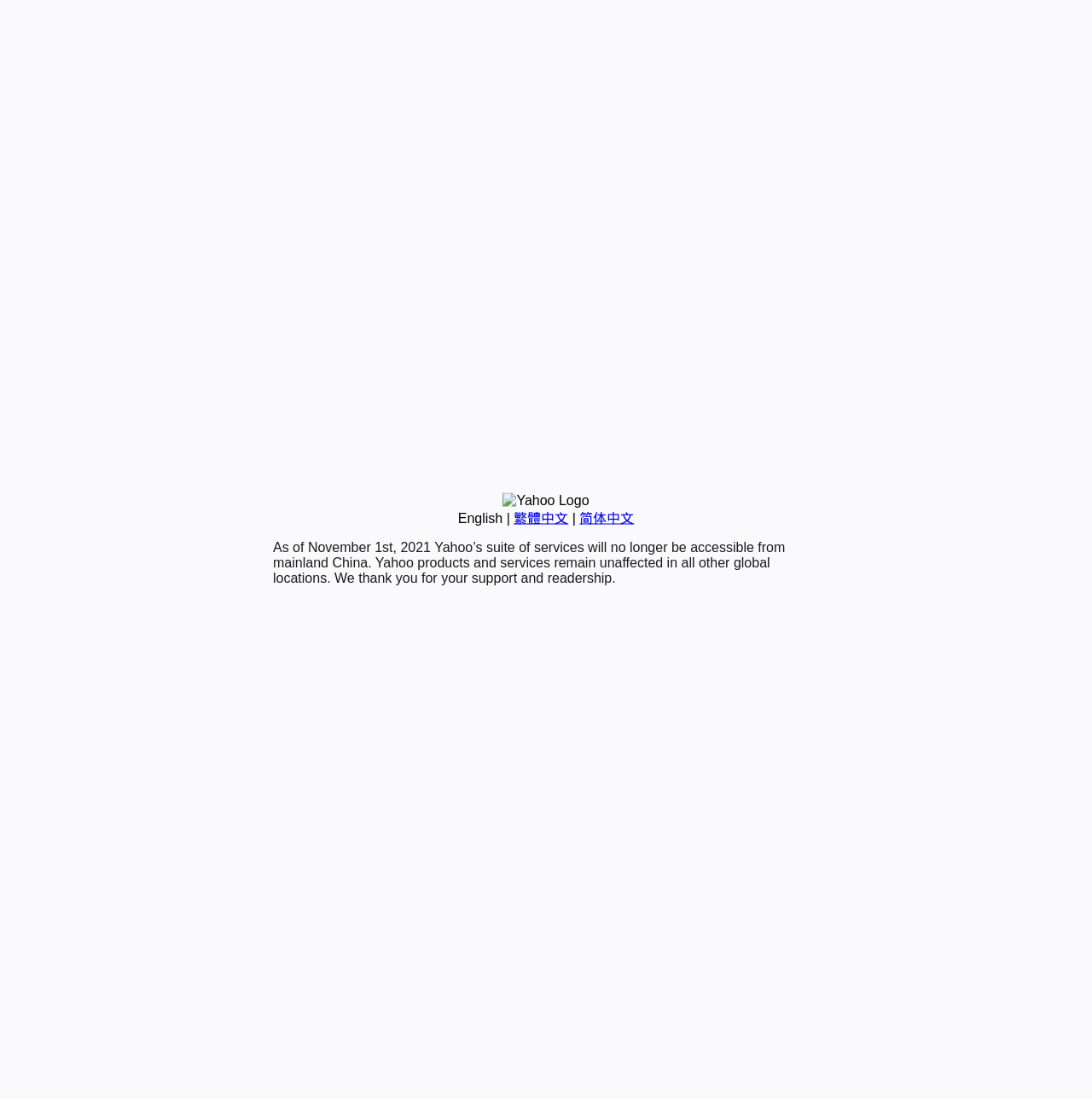Locate and provide the bounding box coordinates for the HTML element that matches this description: "繁體中文".

[0.47, 0.465, 0.52, 0.478]